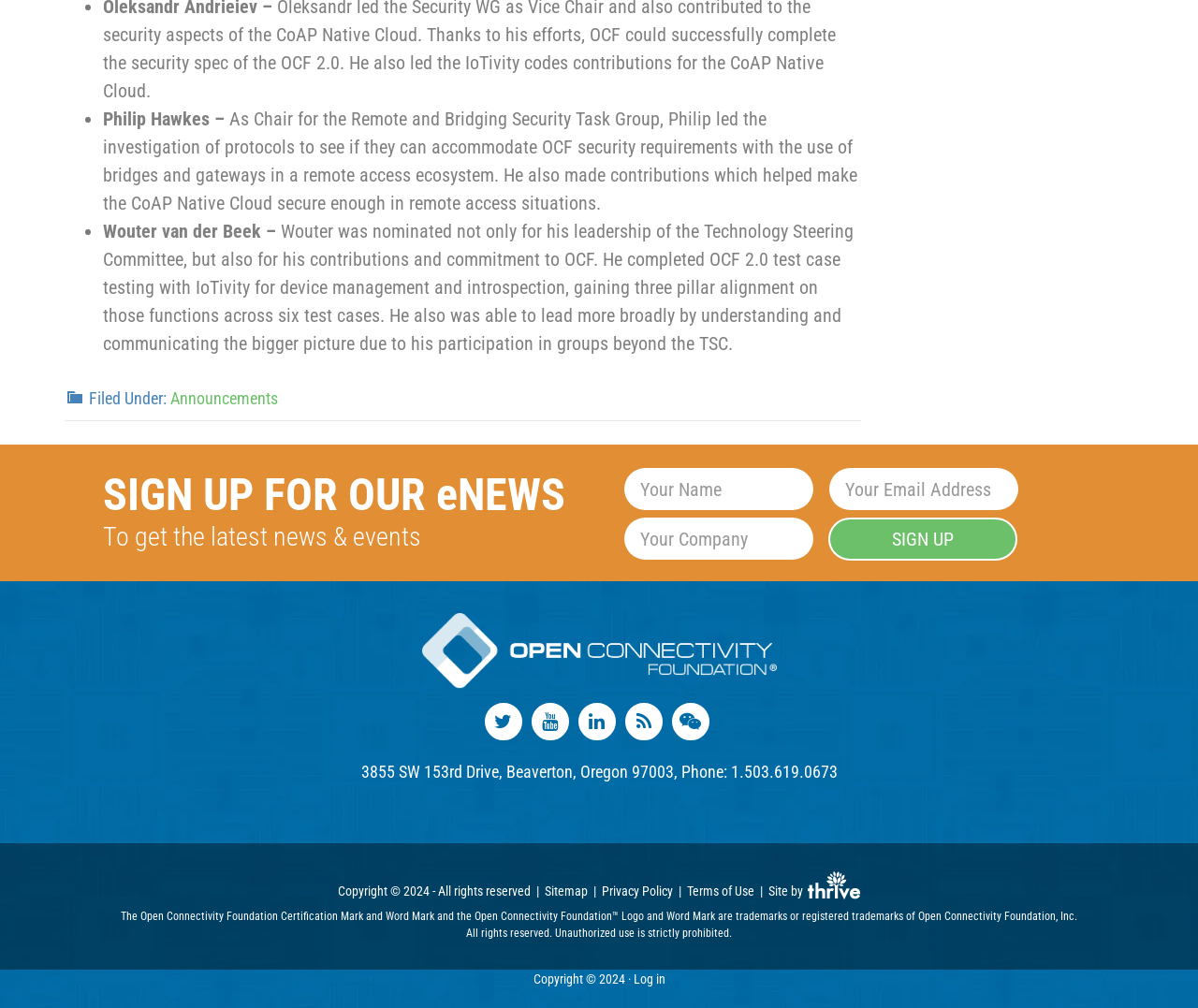Provide your answer in a single word or phrase: 
Who is the Chair for the Remote and Bridging Security Task Group?

Philip Hawkes